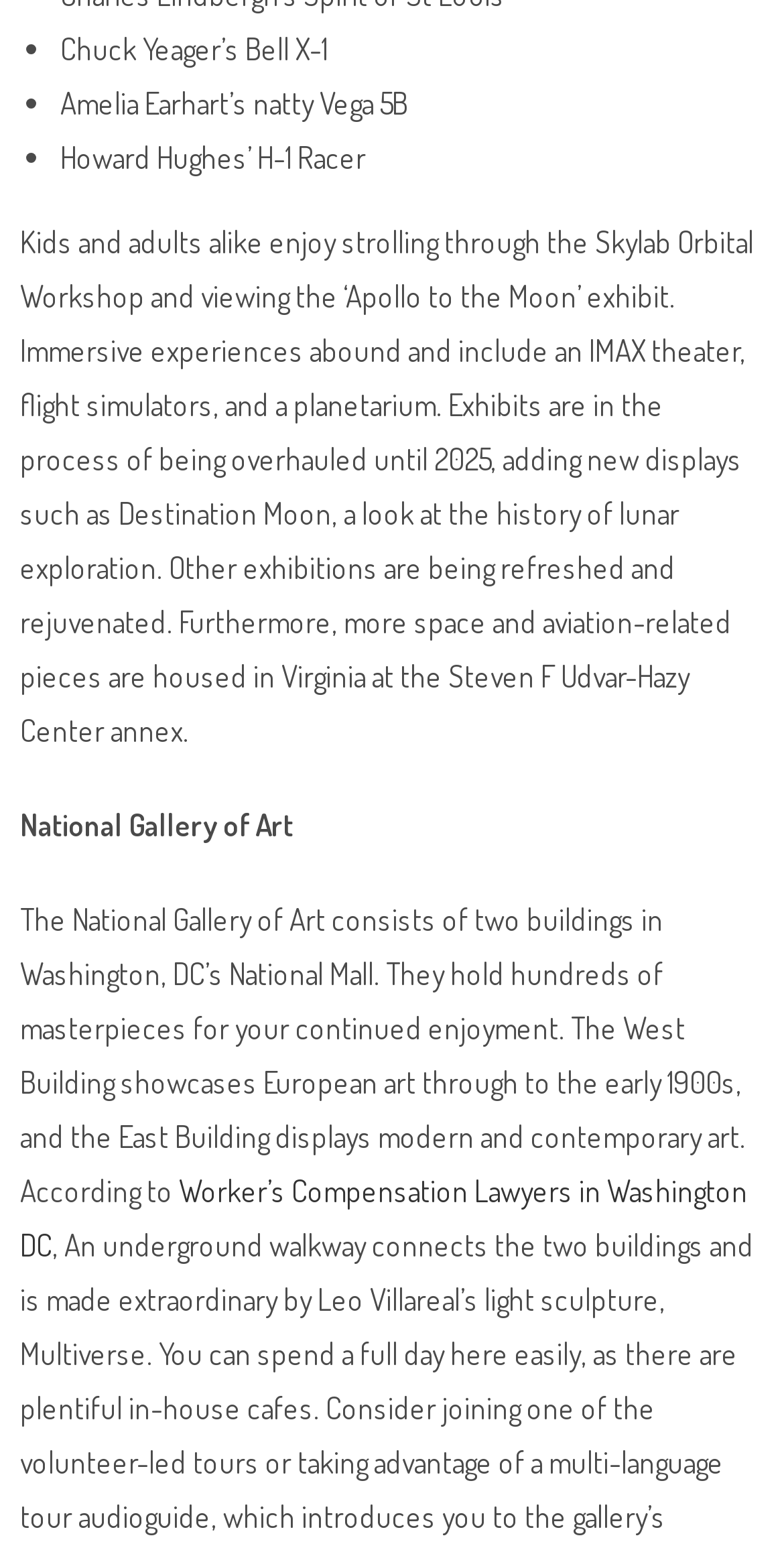What connects the two buildings of the National Gallery of Art? Examine the screenshot and reply using just one word or a brief phrase.

Underground walkway